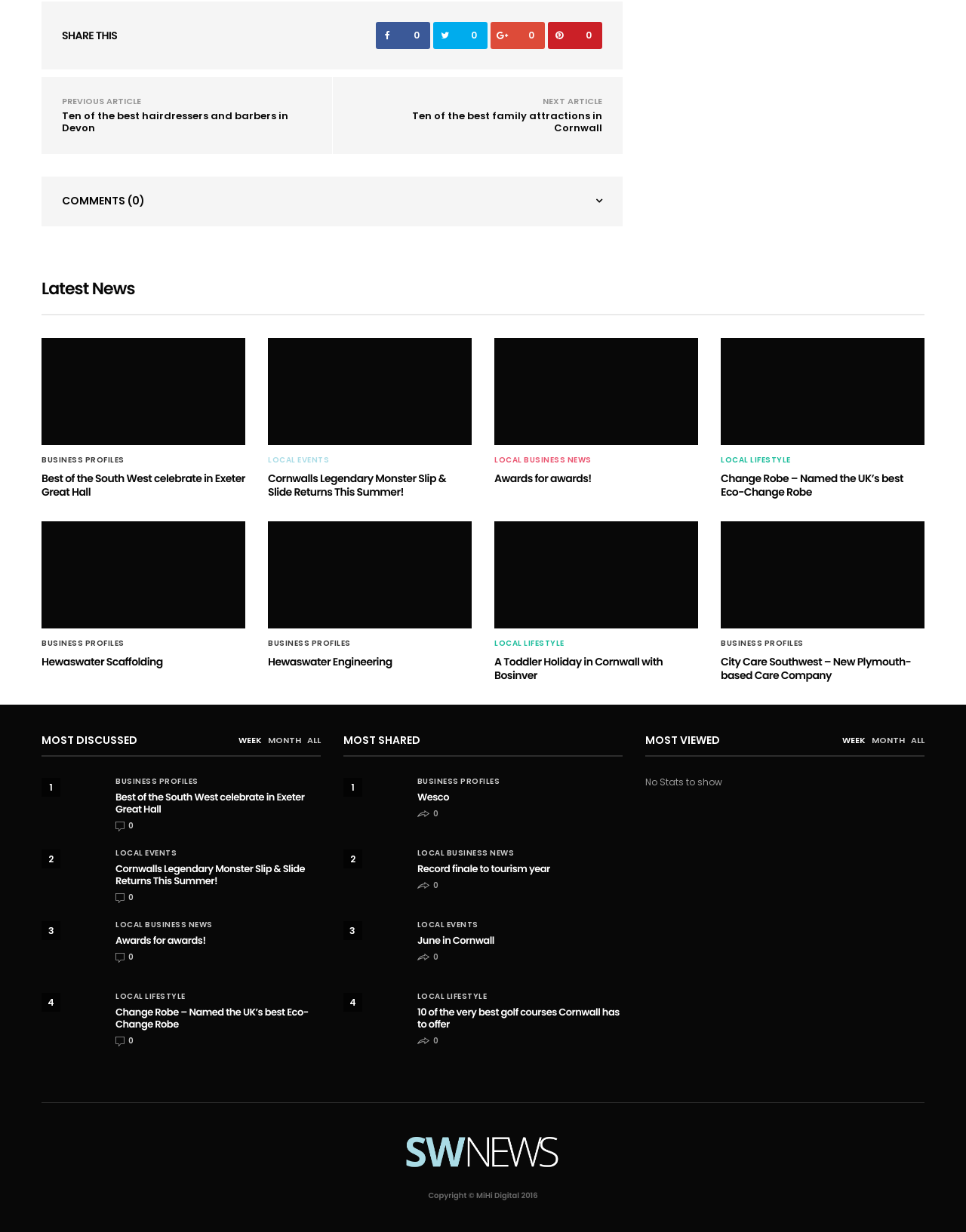Respond to the following query with just one word or a short phrase: 
What is the section title above the 'MOST DISCUSSED' link?

Latest News